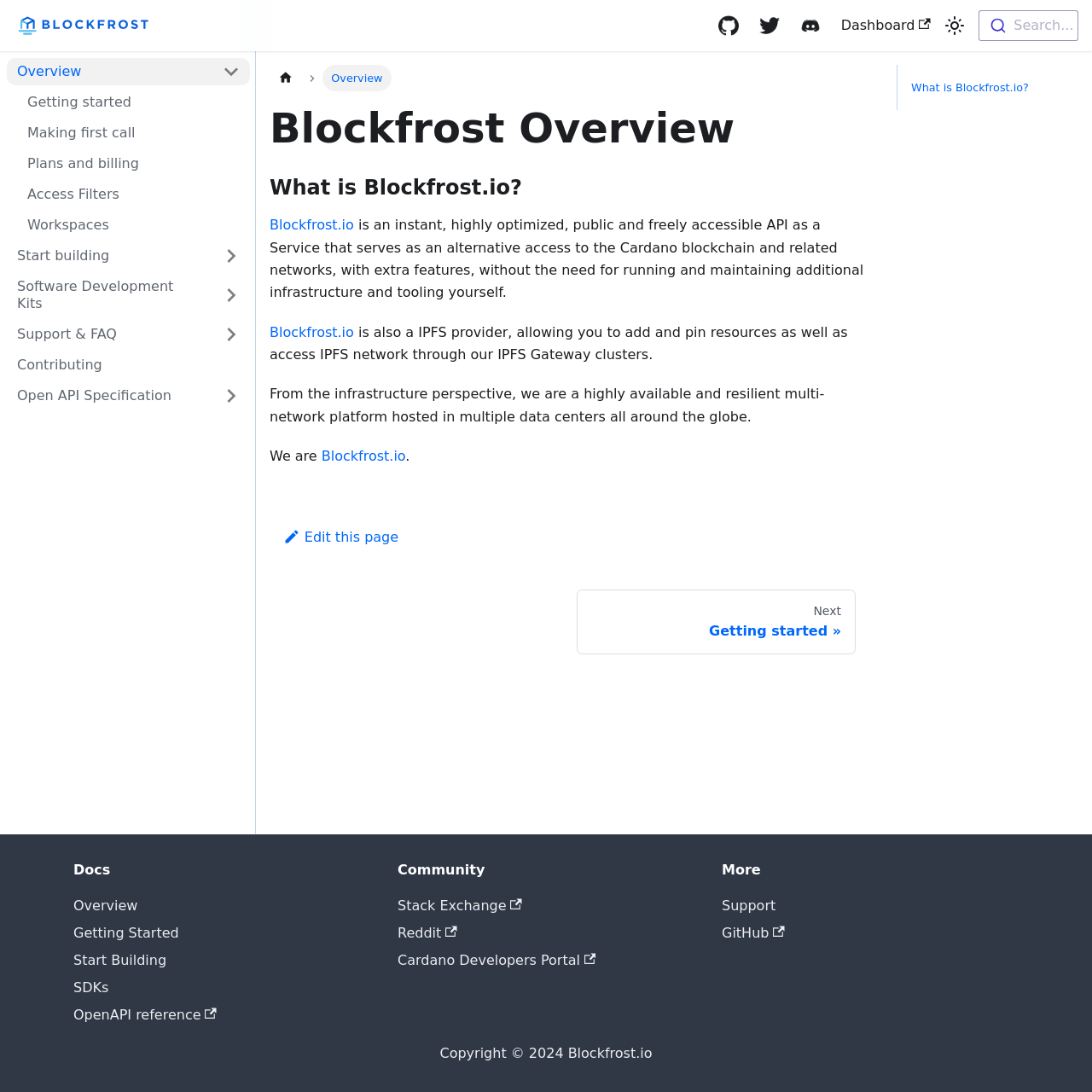Show the bounding box coordinates of the element that should be clicked to complete the task: "Edit this page".

[0.259, 0.484, 0.365, 0.499]